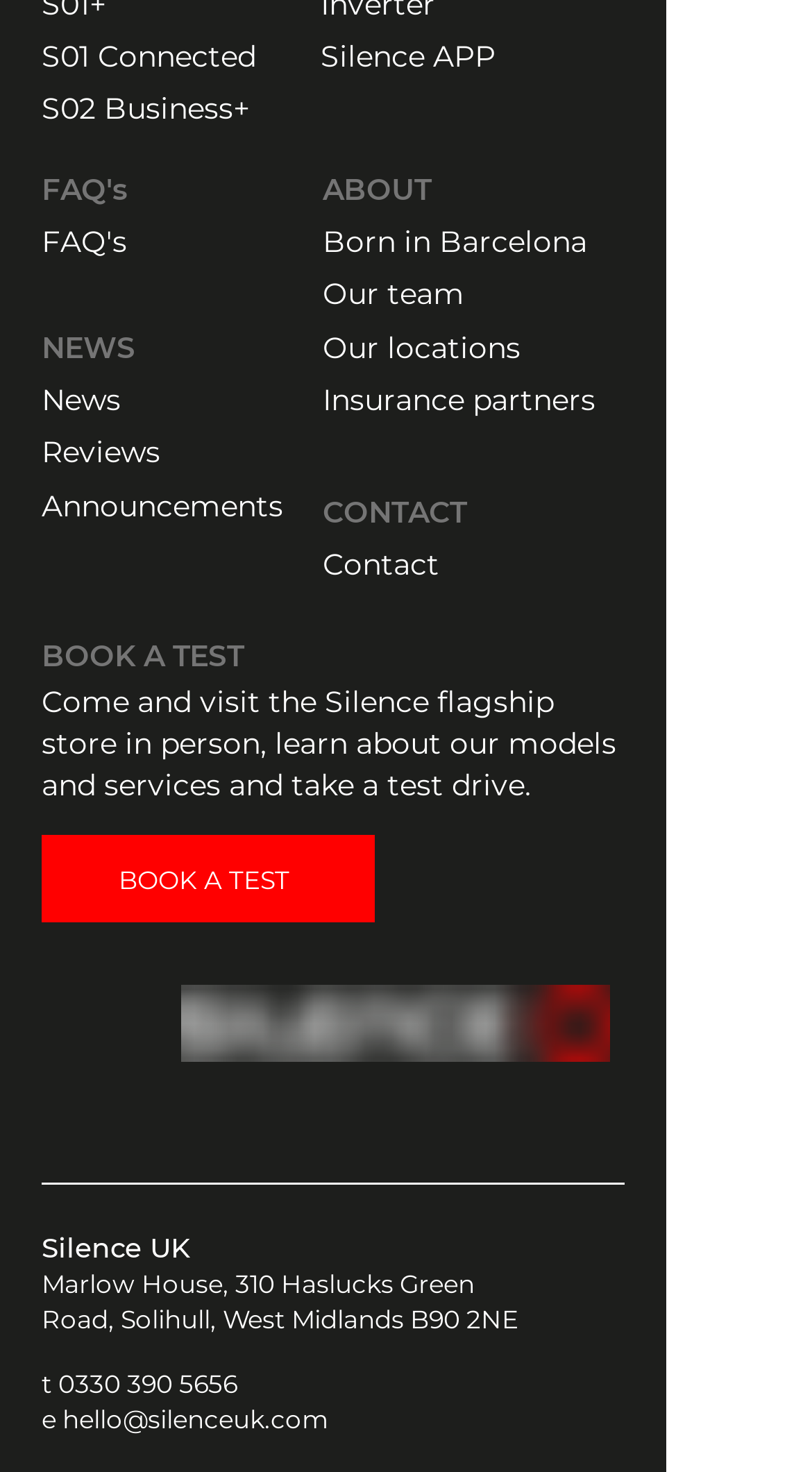How many navigation links are available?
Please answer the question with a detailed response using the information from the screenshot.

The navigation links are located at the top of the webpage, and can be identified by their link elements. There are nine link elements in total, corresponding to 'S01 Connected', 'S02 Business+', 'Silence APP', 'FAQ's', 'News', 'Reviews', 'Announcements', 'Born in Barcelona', and 'Contact', respectively.